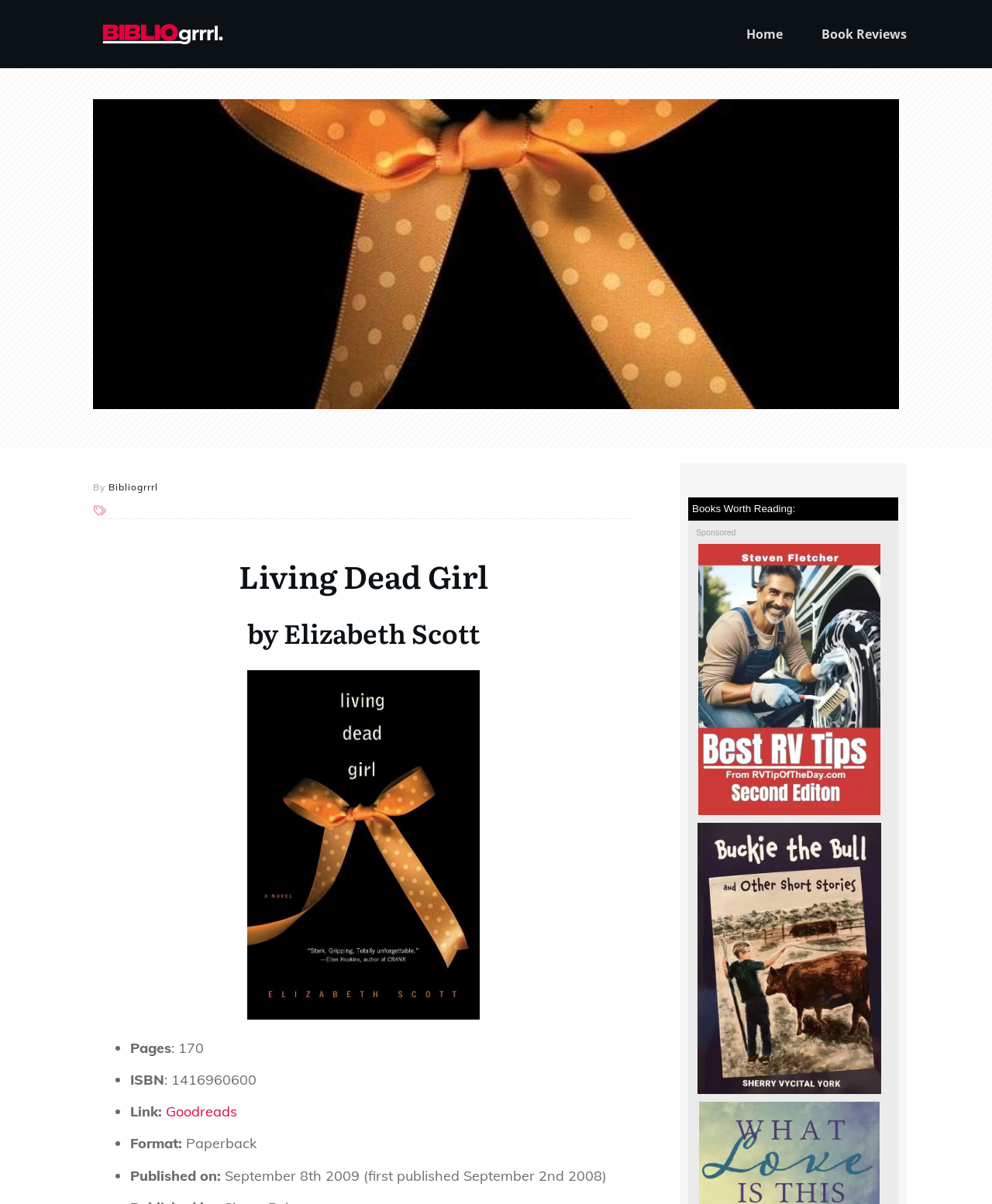Extract the bounding box coordinates of the UI element described: "on Facebook". Provide the coordinates in the format [left, top, right, bottom] with values ranging from 0 to 1.

None